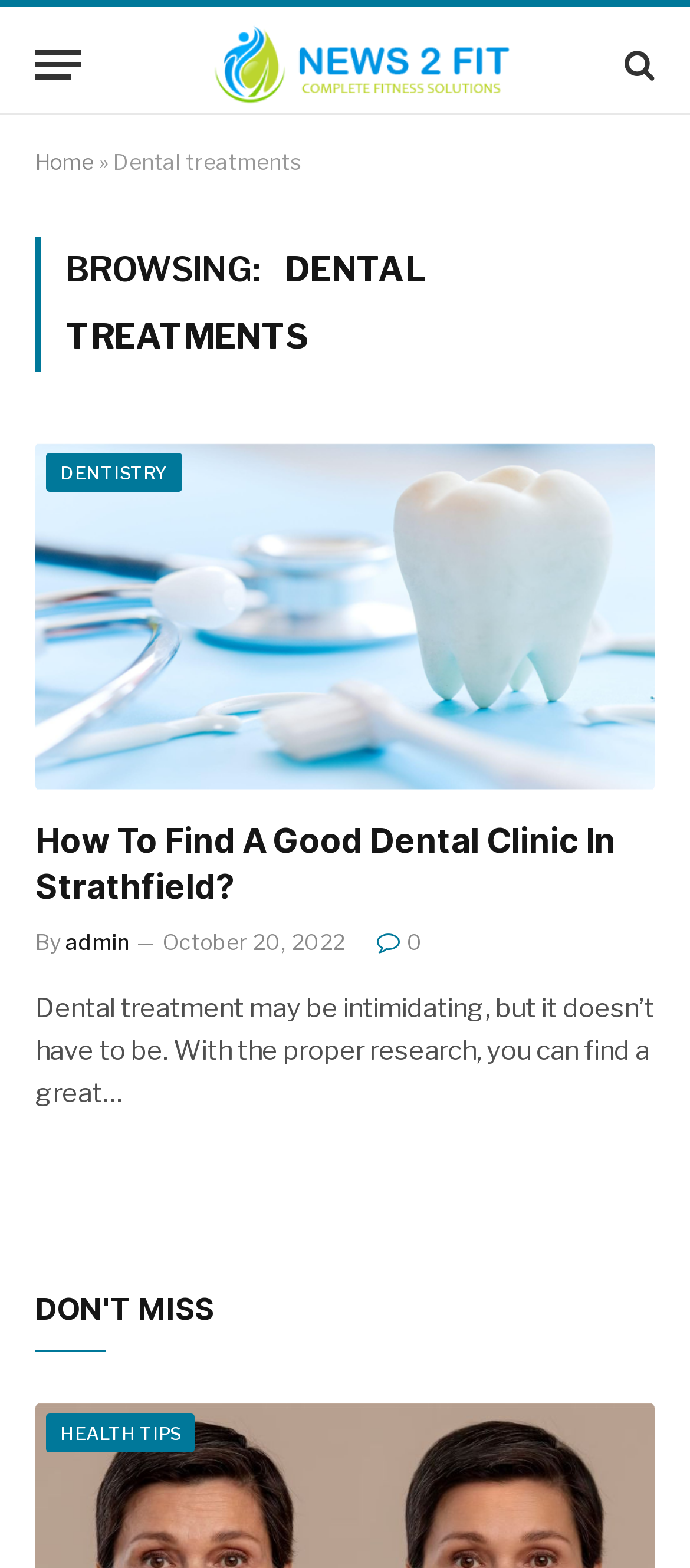What is the date of the article 'How To Find A Good Dental Clinic In Strathfield?'?
Please give a well-detailed answer to the question.

I can find the date of the article 'How To Find A Good Dental Clinic In Strathfield?' by looking at the time element which contains the static text 'October 20, 2022'.